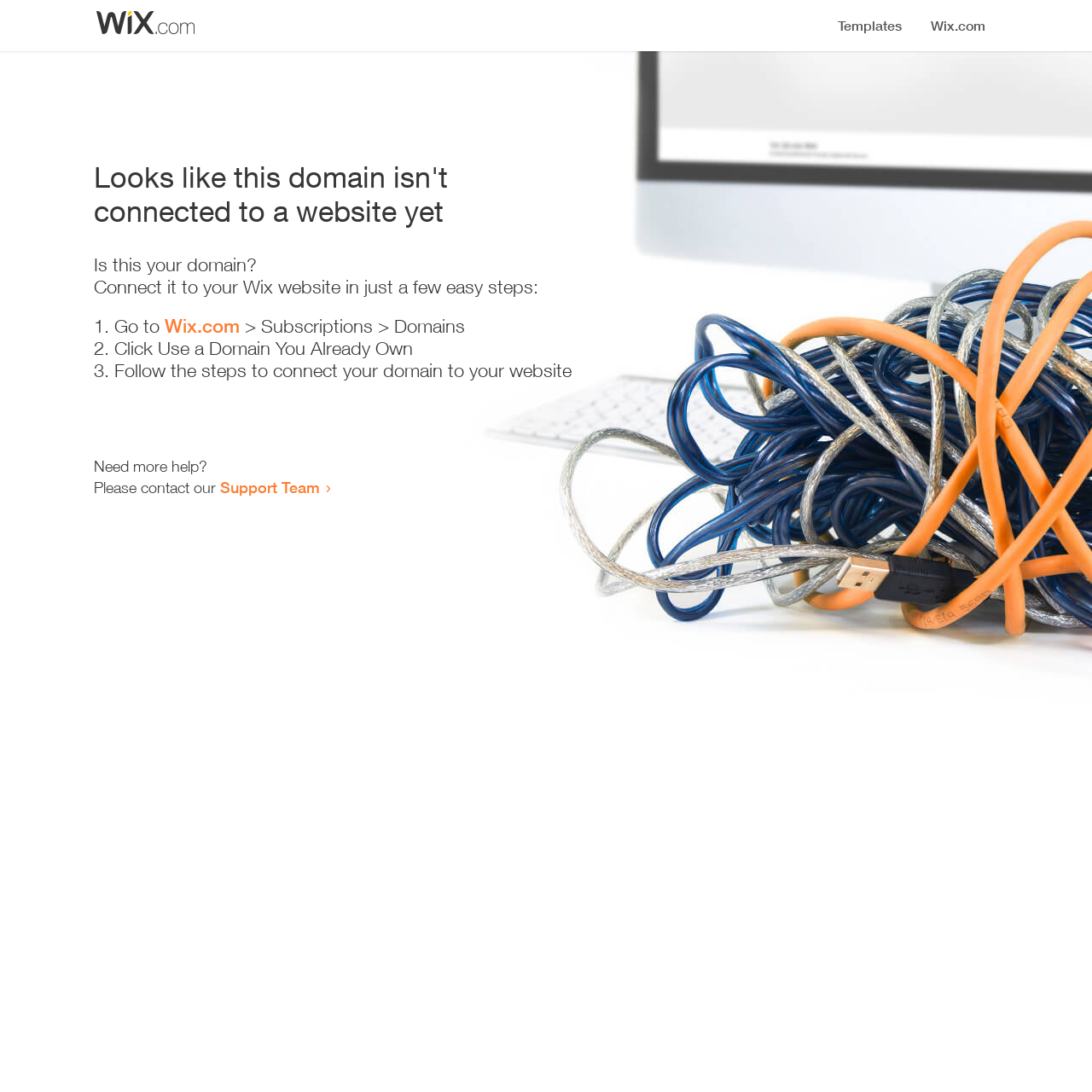Create an elaborate caption for the webpage.

The webpage appears to be an error page, indicating that a domain is not connected to a website yet. At the top, there is a small image, likely a logo or icon. Below the image, a prominent heading reads "Looks like this domain isn't connected to a website yet". 

Underneath the heading, there is a series of instructions to connect the domain to a Wix website. The instructions are presented in a step-by-step format, with each step numbered and accompanied by a brief description. The first step is to go to Wix.com, followed by navigating to the Subscriptions and Domains section. The second step is to click "Use a Domain You Already Own", and the third step is to follow the instructions to connect the domain to the website.

At the bottom of the page, there is a section offering additional help, with a message "Need more help?" followed by an invitation to contact the Support Team via a link.